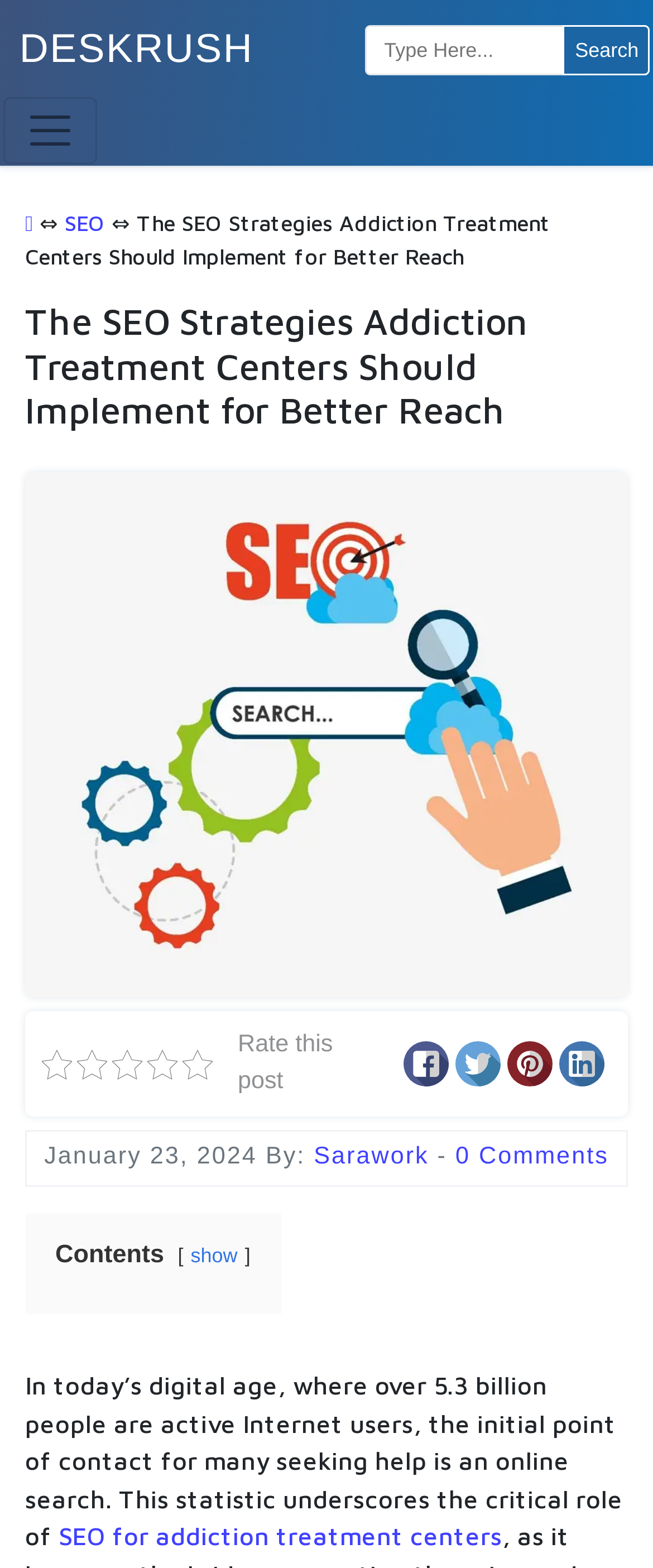What is the topic of the article?
Please ensure your answer is as detailed and informative as possible.

I determined the topic of the article by reading the heading 'The SEO Strategies Addiction Treatment Centers Should Implement for Better Reach' which is located at the top of the webpage, indicating that the article is about SEO strategies for addiction treatment centers.